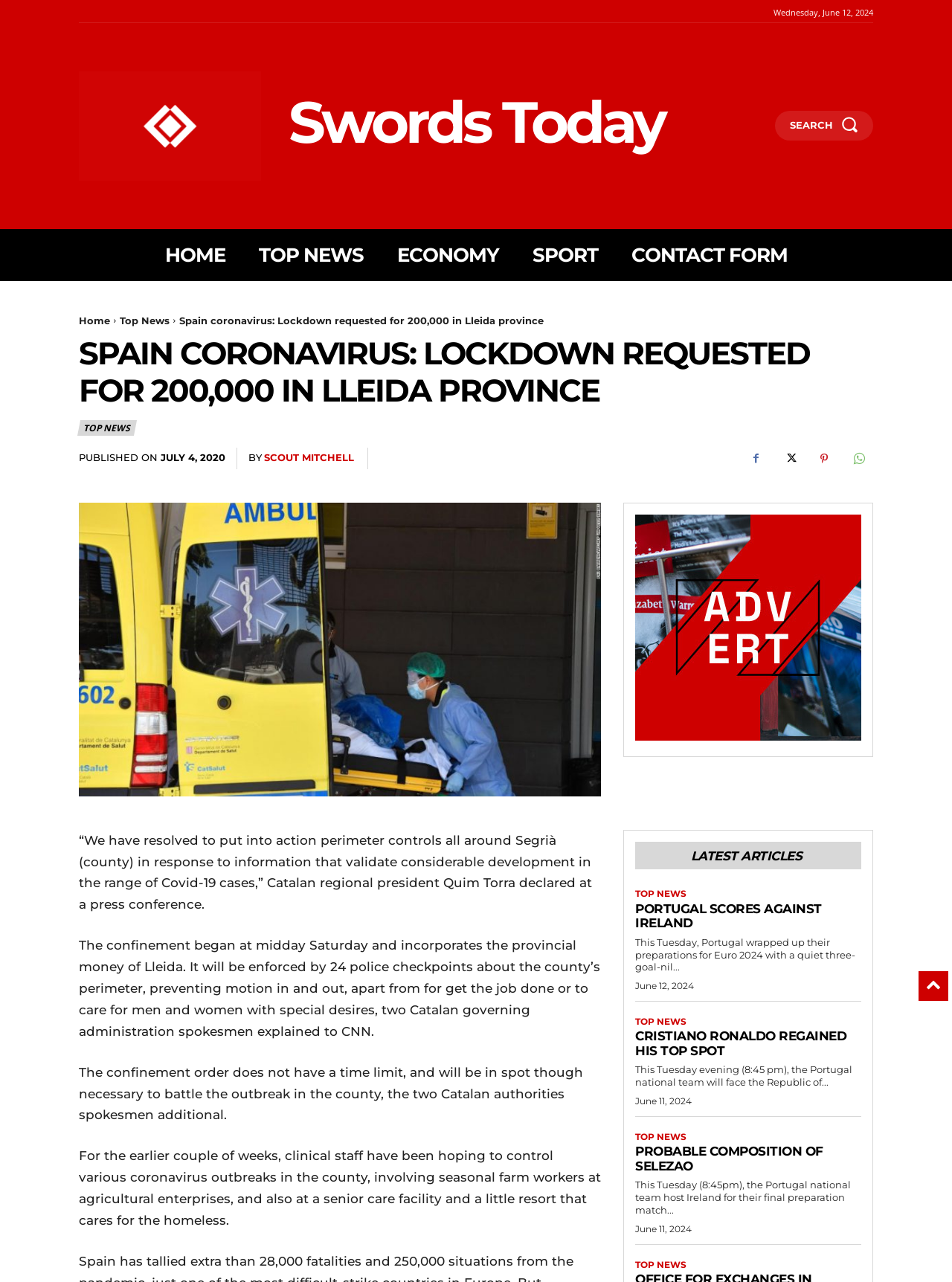Find the bounding box coordinates of the clickable area required to complete the following action: "Read the latest news".

[0.667, 0.693, 0.721, 0.702]